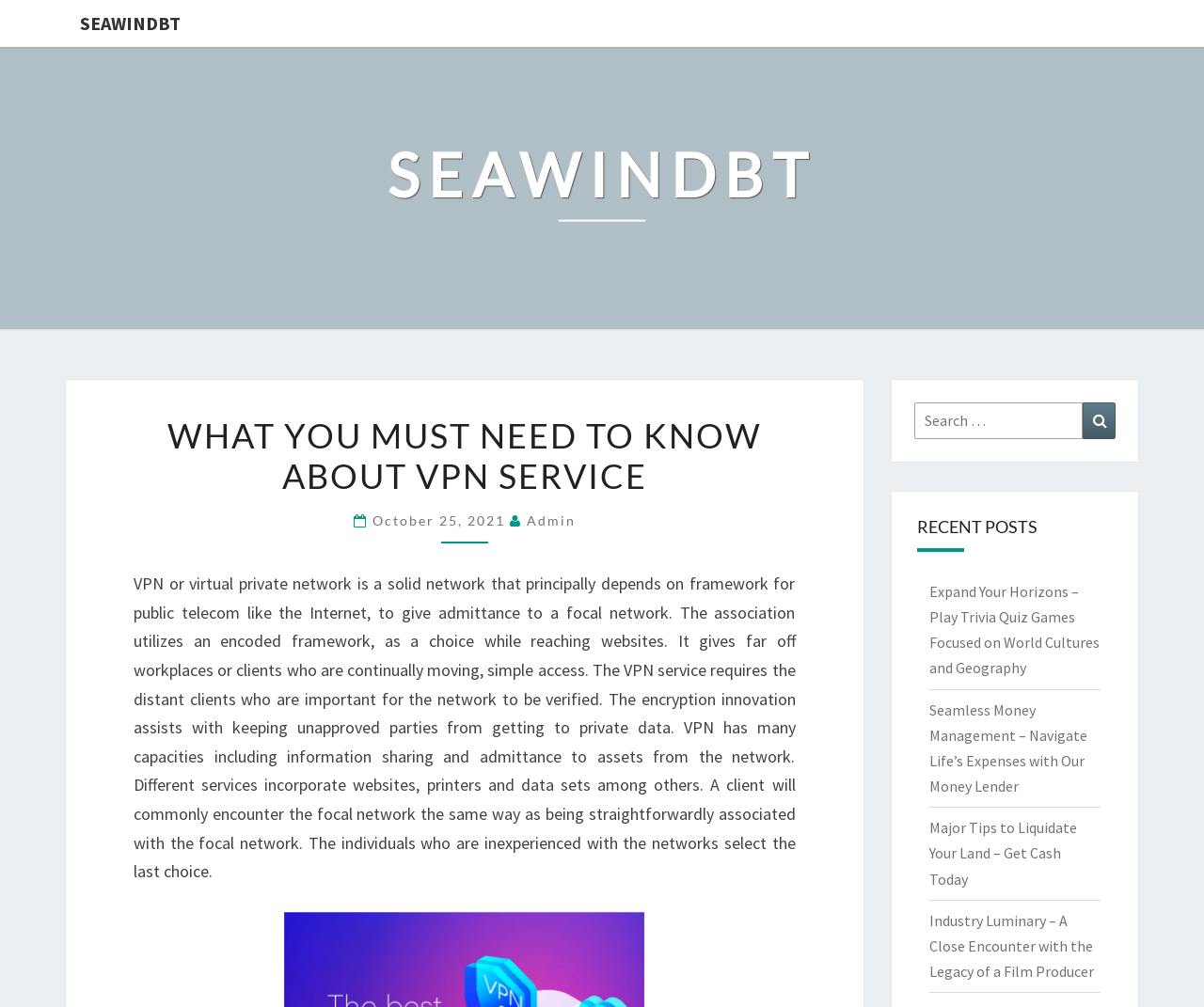Specify the bounding box coordinates of the element's region that should be clicked to achieve the following instruction: "Click on the SEAWINDBT link". The bounding box coordinates consist of four float numbers between 0 and 1, in the format [left, top, right, bottom].

[0.055, 0.0, 0.162, 0.047]